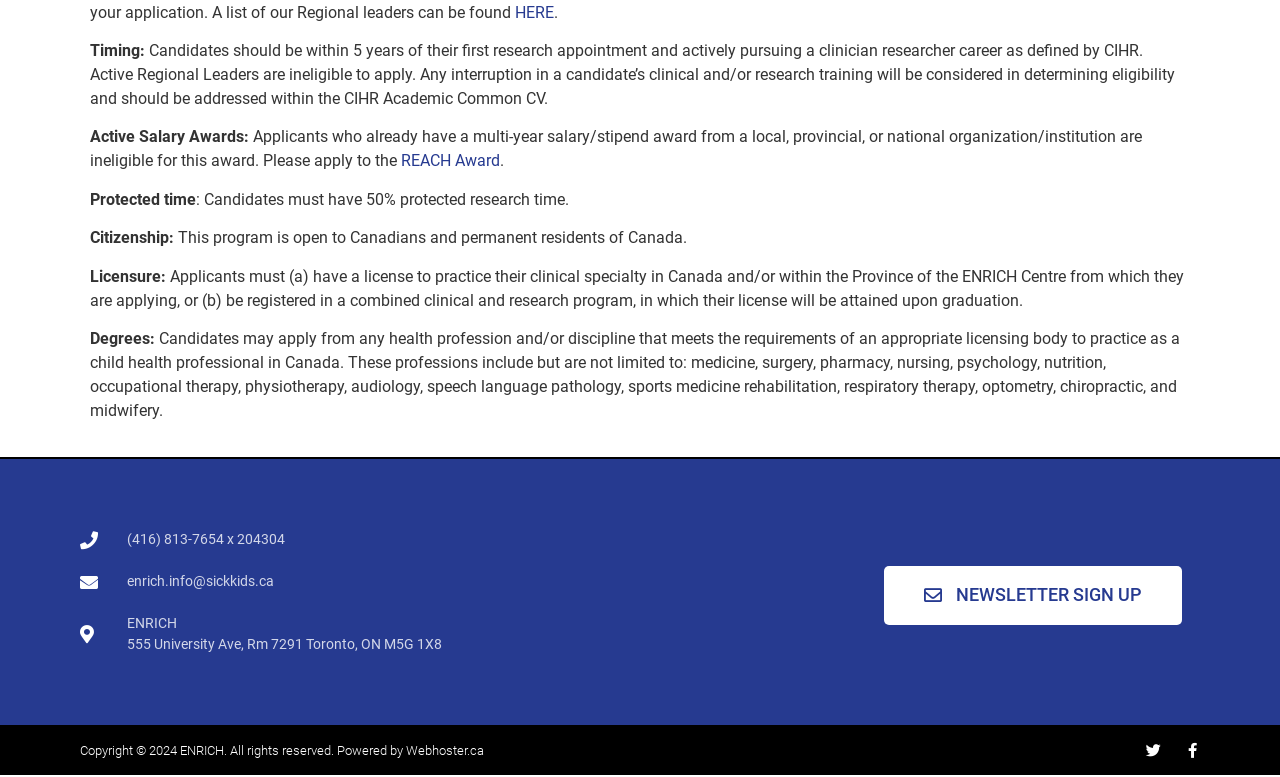Mark the bounding box of the element that matches the following description: "REACH Award".

[0.313, 0.195, 0.391, 0.219]